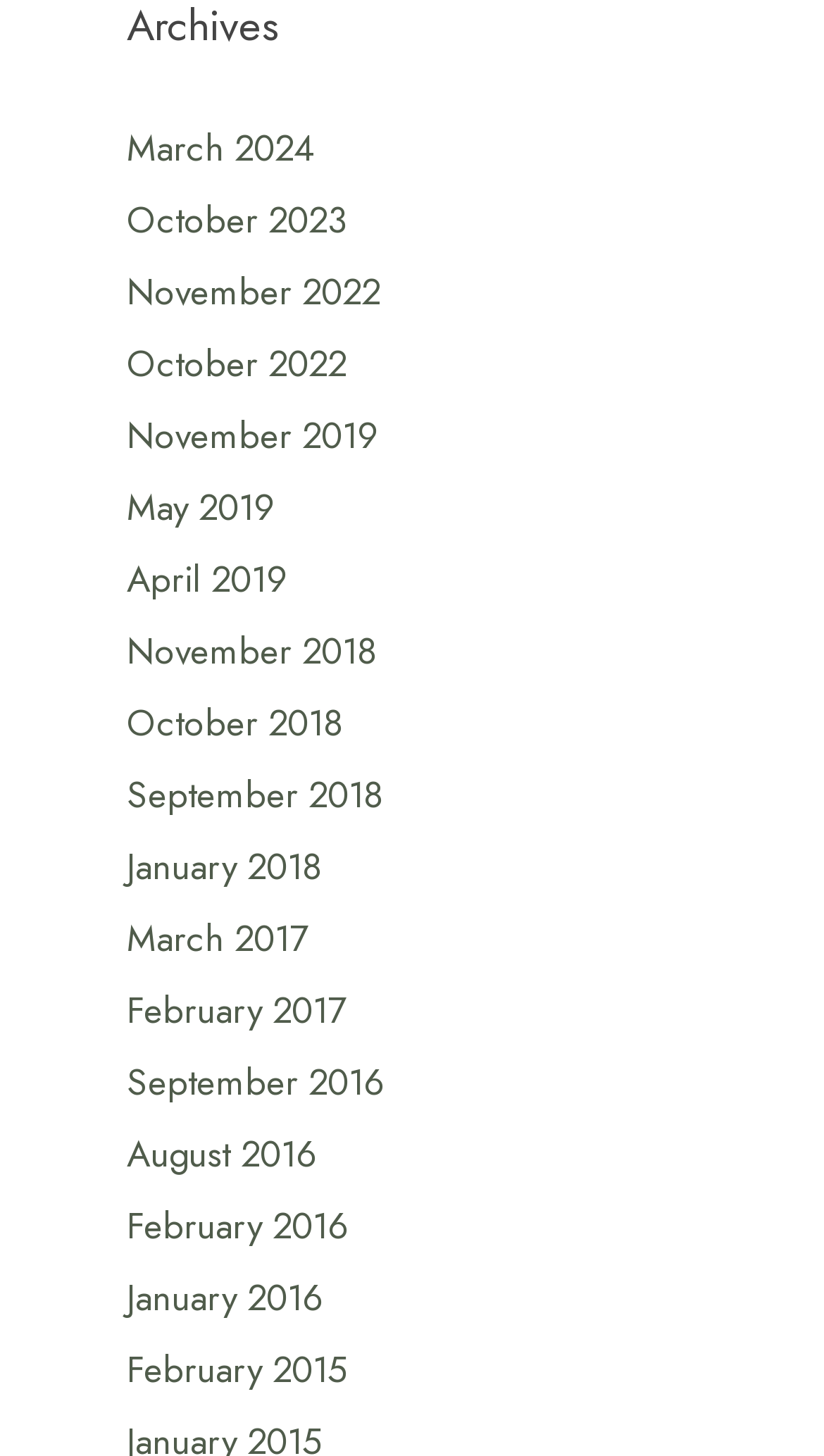Using the element description: "October 2018", determine the bounding box coordinates for the specified UI element. The coordinates should be four float numbers between 0 and 1, [left, top, right, bottom].

[0.154, 0.48, 0.415, 0.514]